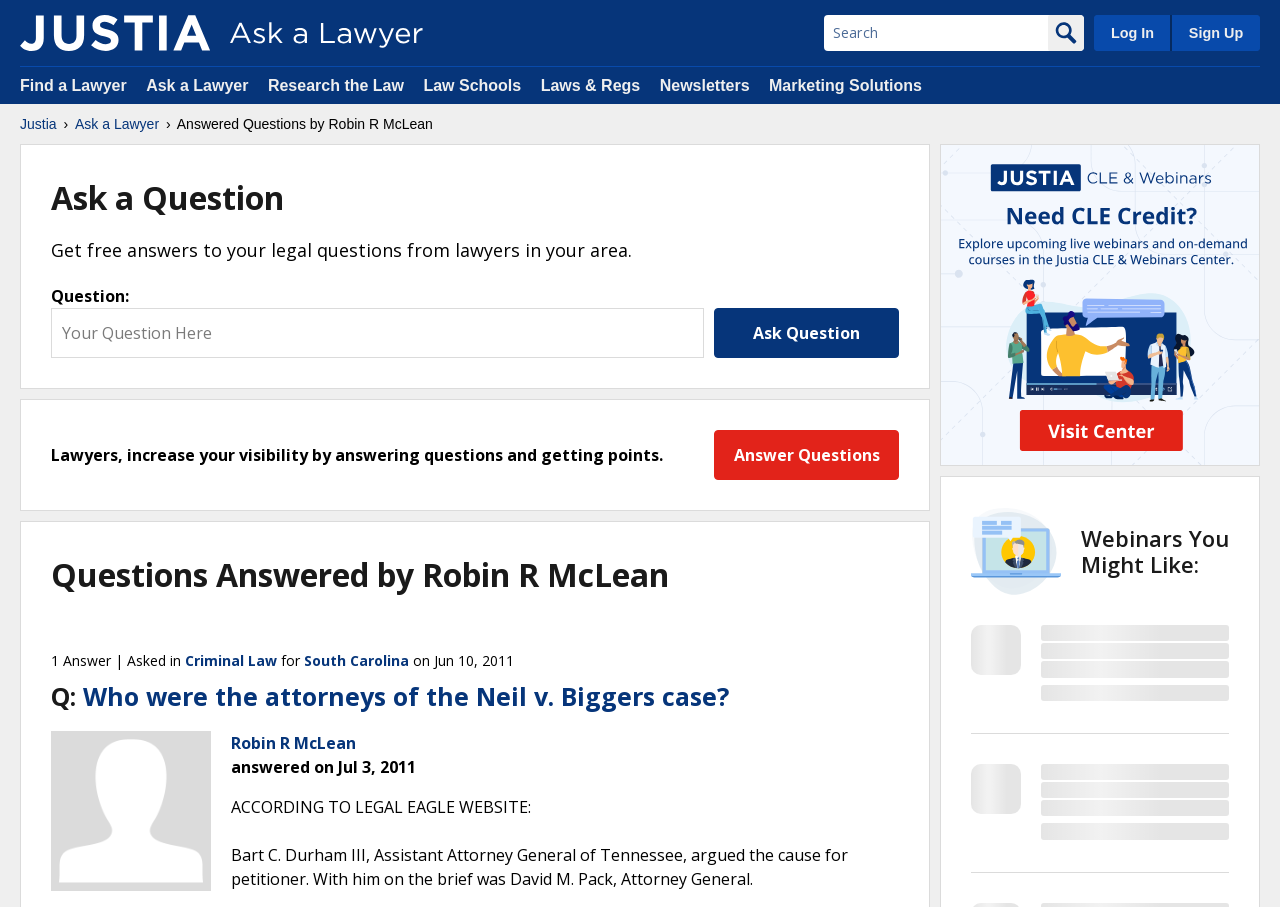Provide a short, one-word or phrase answer to the question below:
What is the name of the lawyer who answered the question?

Robin R McLean